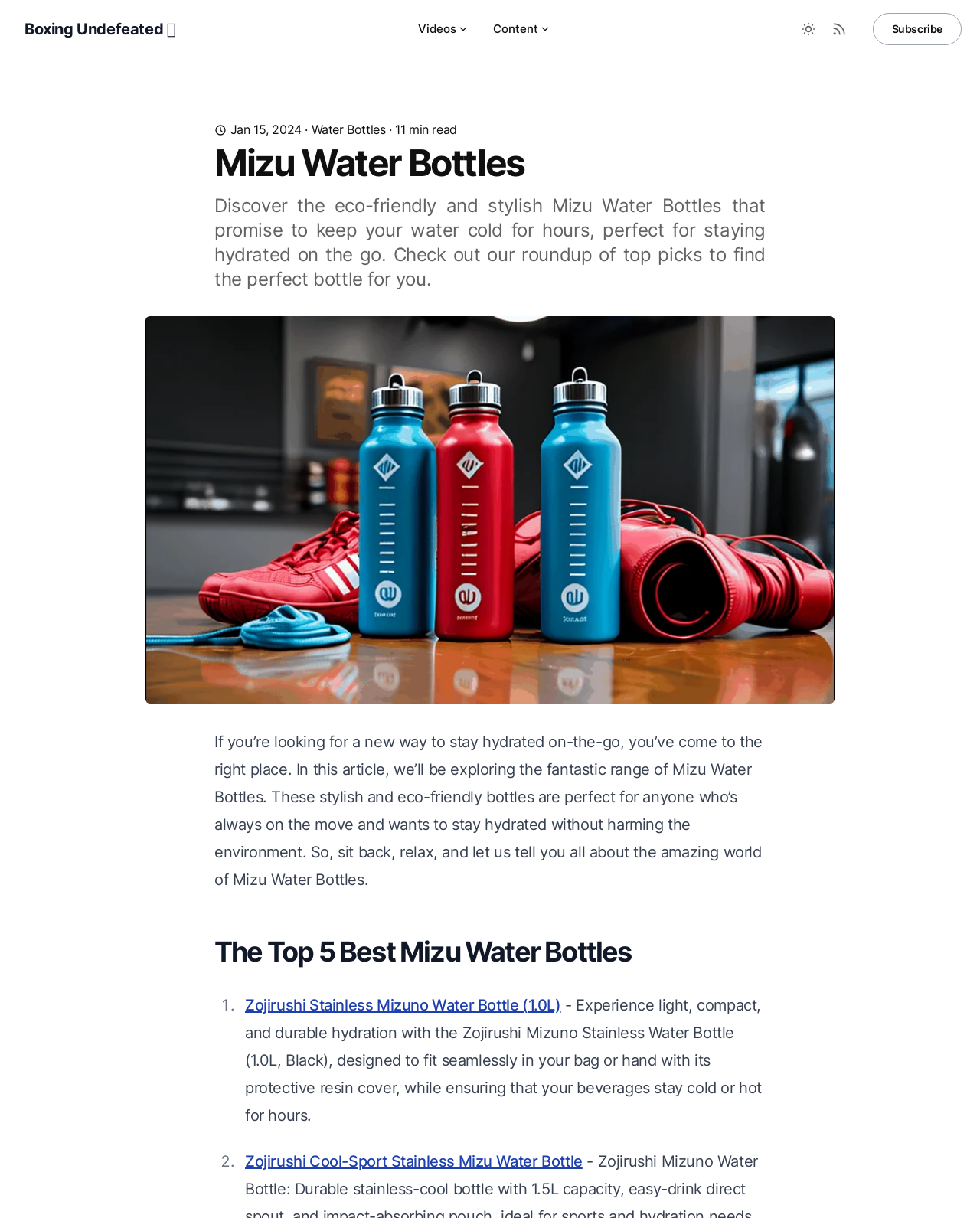Using the format (top-left x, top-left y, bottom-right x, bottom-right y), provide the bounding box coordinates for the described UI element. All values should be floating point numbers between 0 and 1: Content

[0.491, 0.008, 0.574, 0.04]